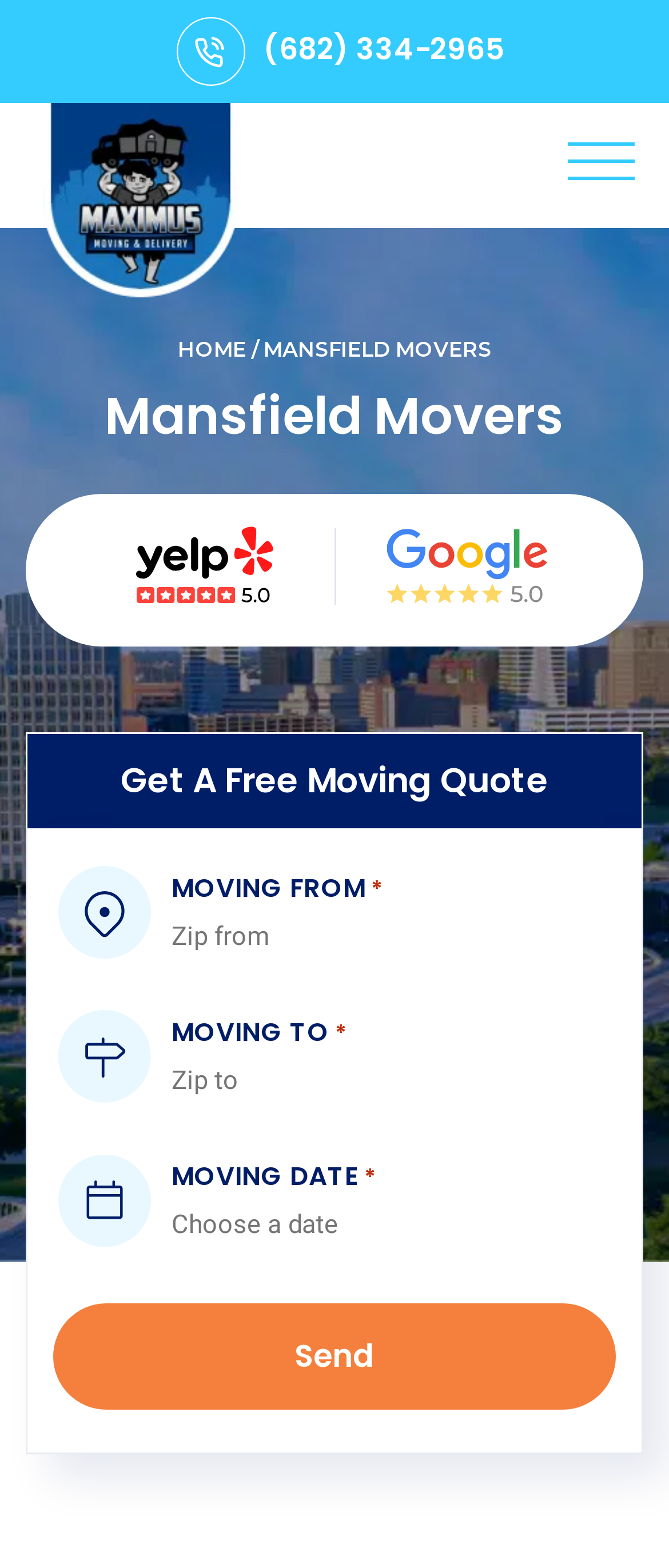Please find the bounding box coordinates of the section that needs to be clicked to achieve this instruction: "Check the Sitemap".

None